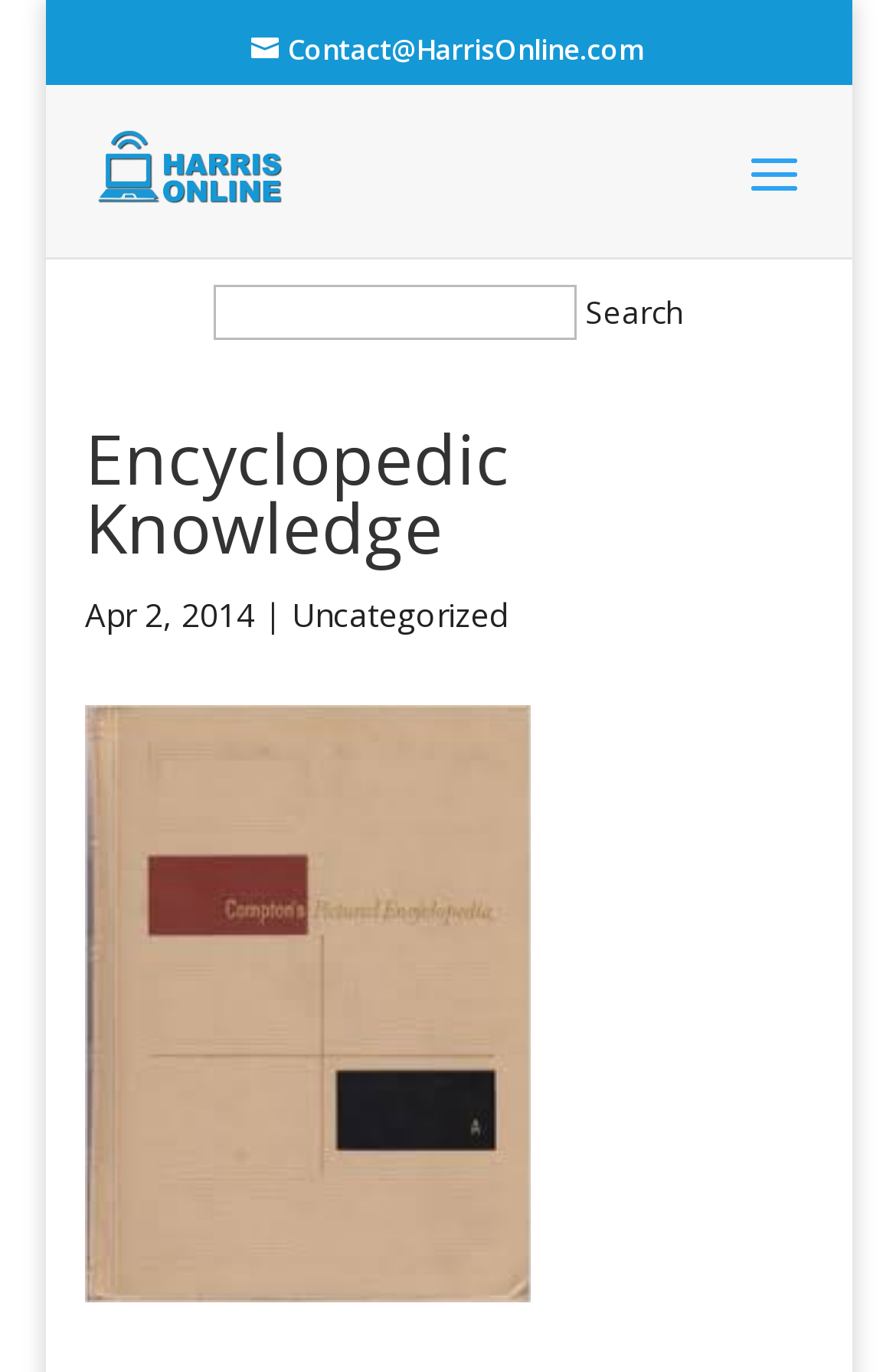Given the description "name="s" placeholder="Search …" title="Search for:"", provide the bounding box coordinates of the corresponding UI element.

[0.464, 0.061, 0.828, 0.064]